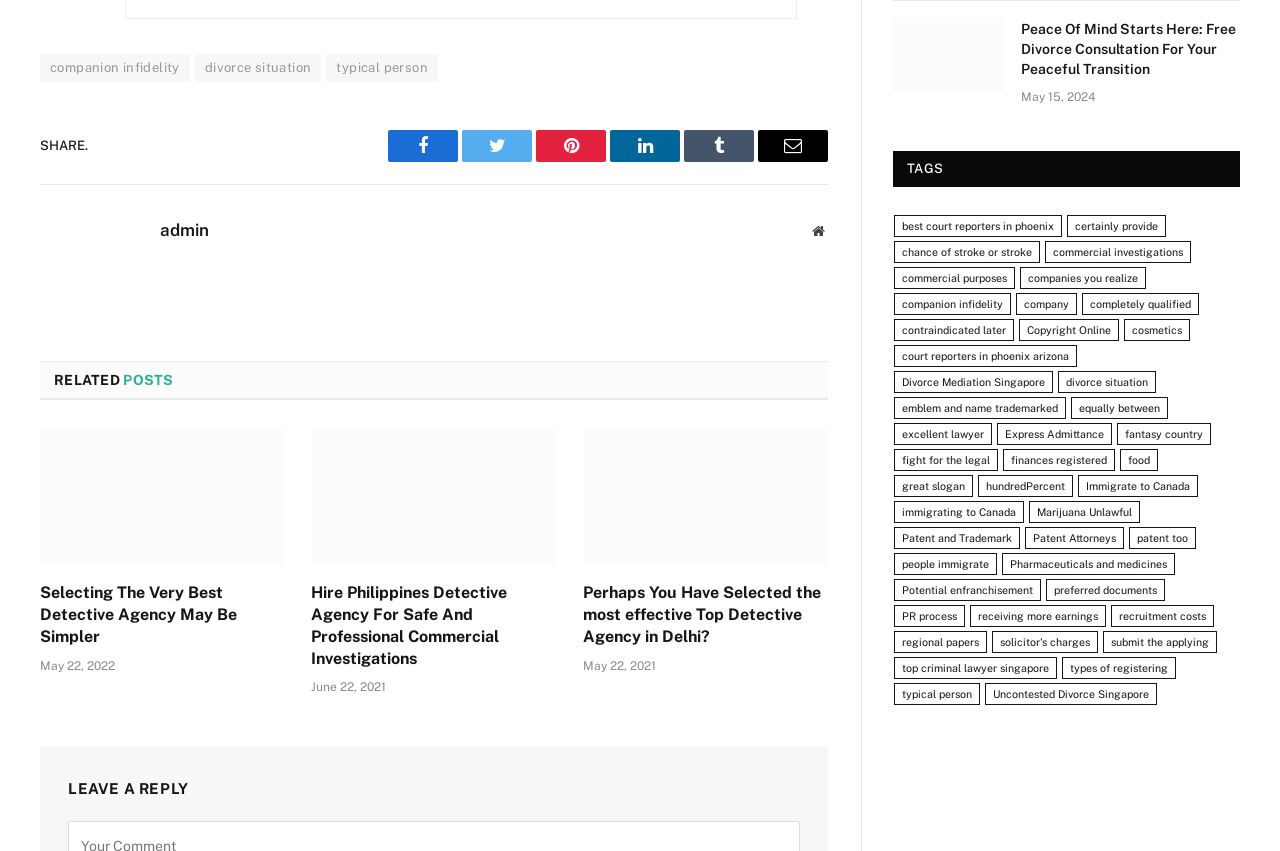Refer to the image and provide an in-depth answer to the question: 
How many social media platforms are available for sharing?

On the webpage, there are six social media platforms available for sharing, which are Facebook, Twitter, Pinterest, LinkedIn, Tumblr, and Email.